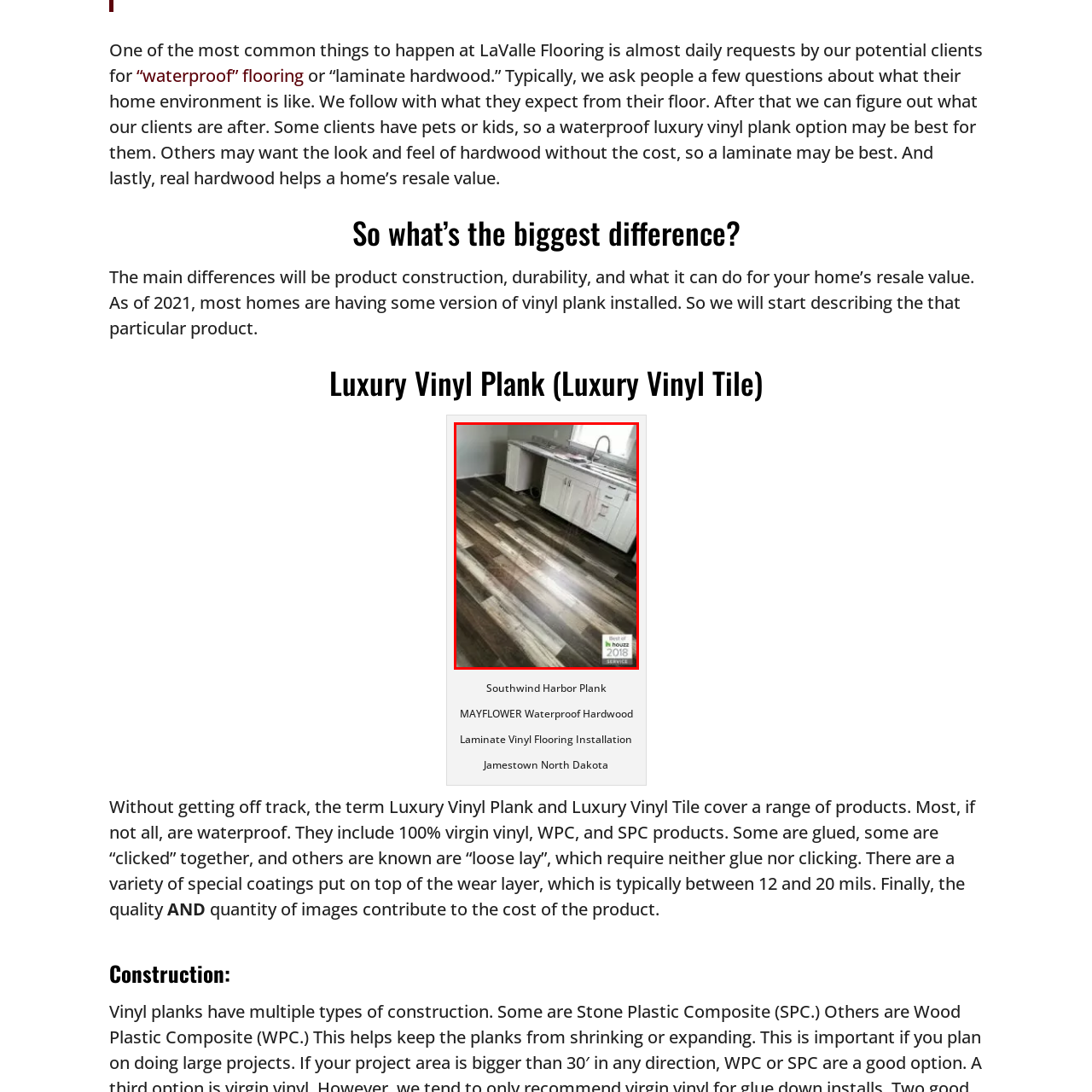Please examine the image highlighted by the red boundary and provide a comprehensive response to the following question based on the visual content: 
What recognition does the flooring service have?

The image also features a badge indicating the service's recognition as 'Best of Houzz 2018', underscoring the quality and expertise of the flooring service, which means the service has received this recognition in 2018.